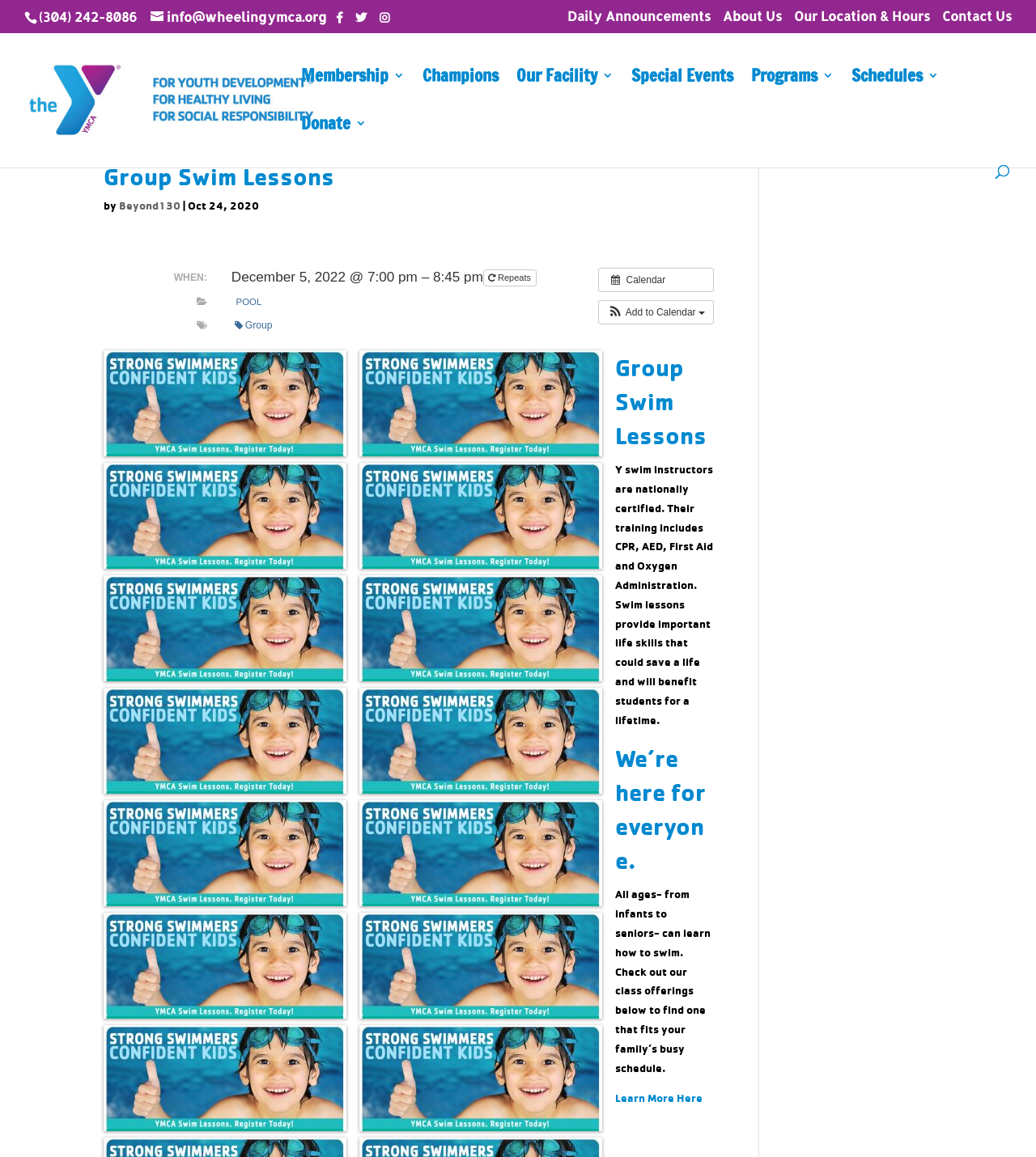What is the phone number of Wheeling YMCA?
Look at the image and respond with a one-word or short phrase answer.

(304) 242-8086